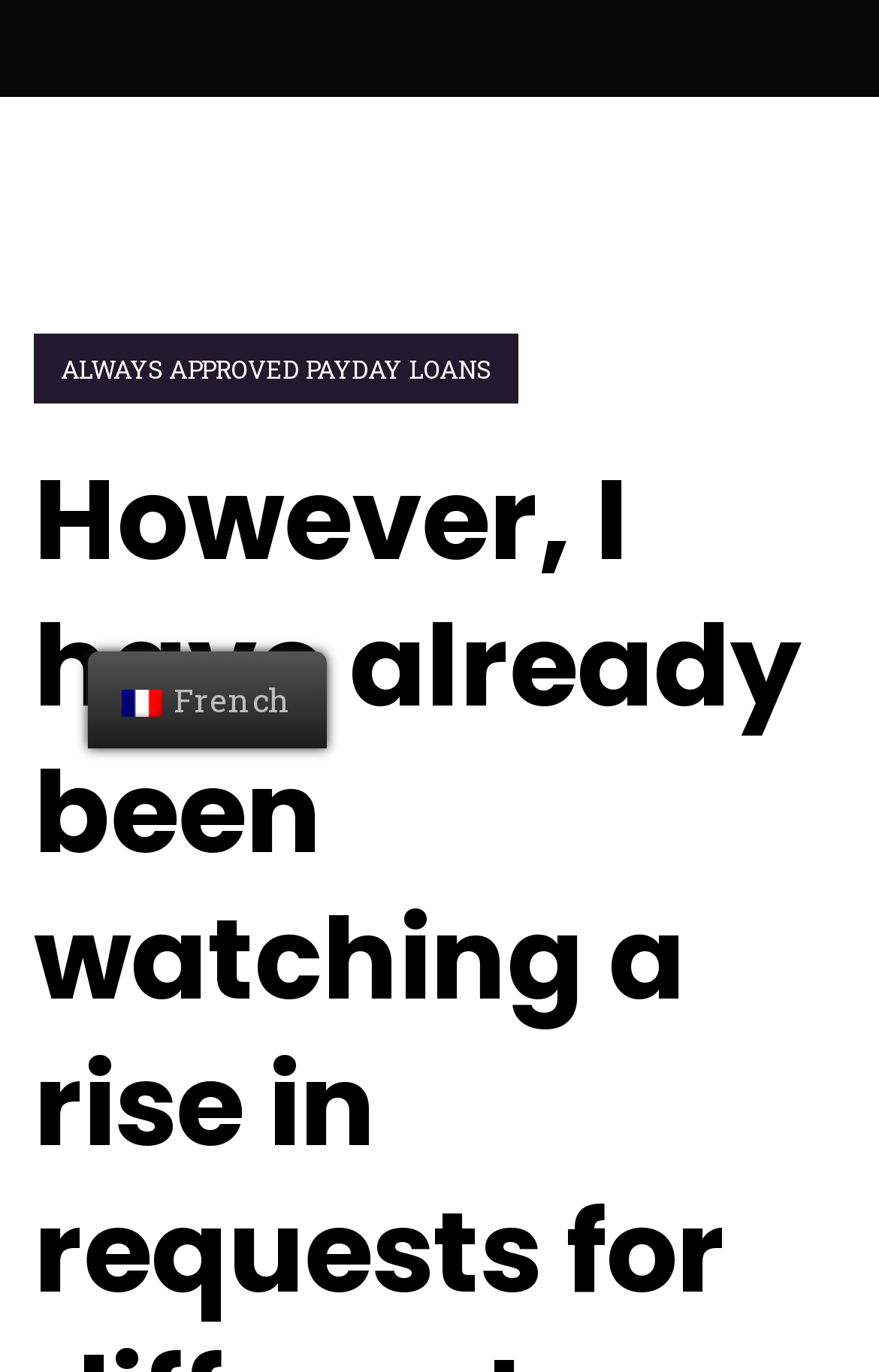Identify the bounding box of the UI component described as: "June 22, 2022".

None